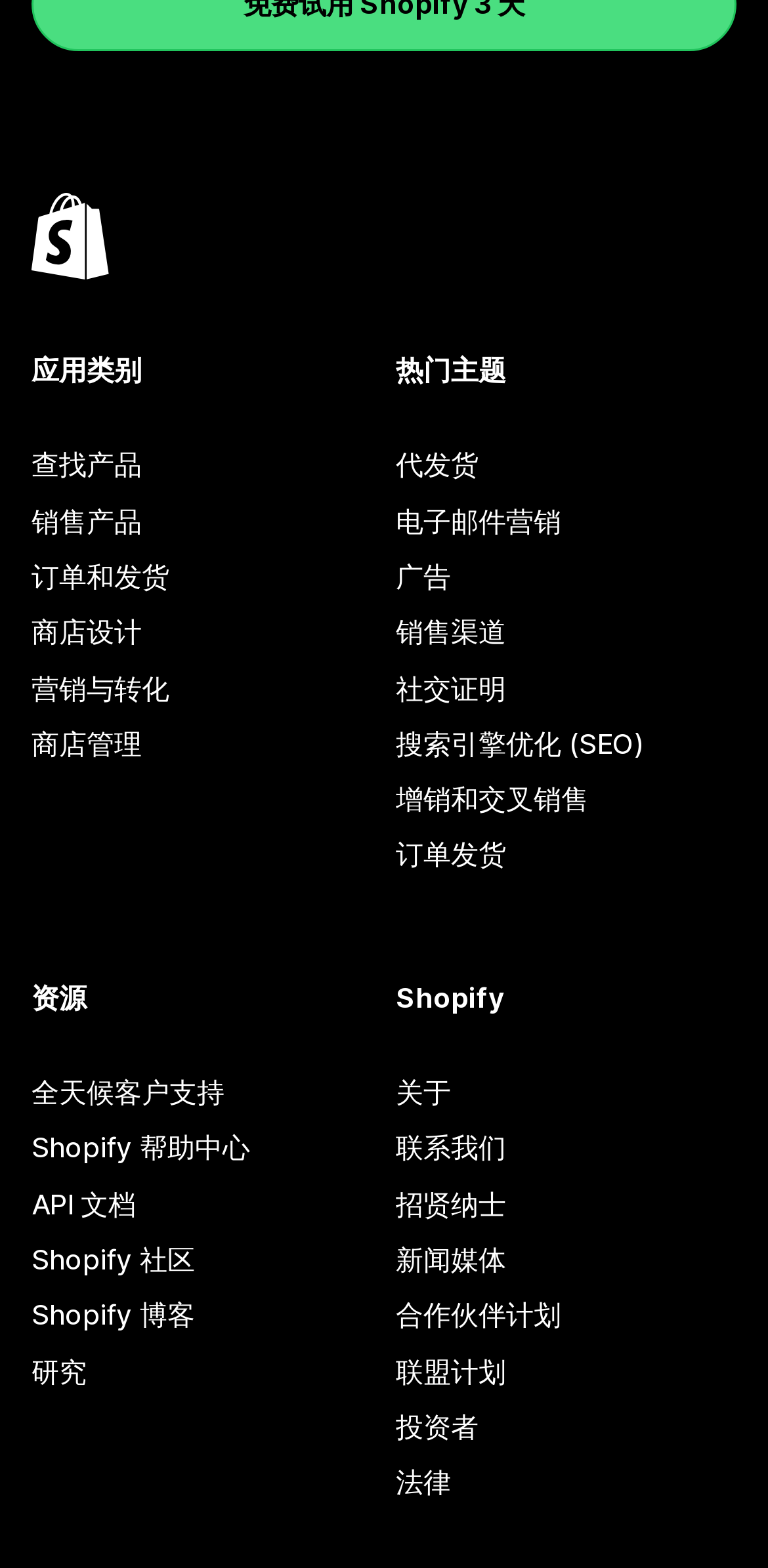Determine the bounding box coordinates for the area you should click to complete the following instruction: "Learn about Shopify".

[0.515, 0.624, 0.959, 0.649]